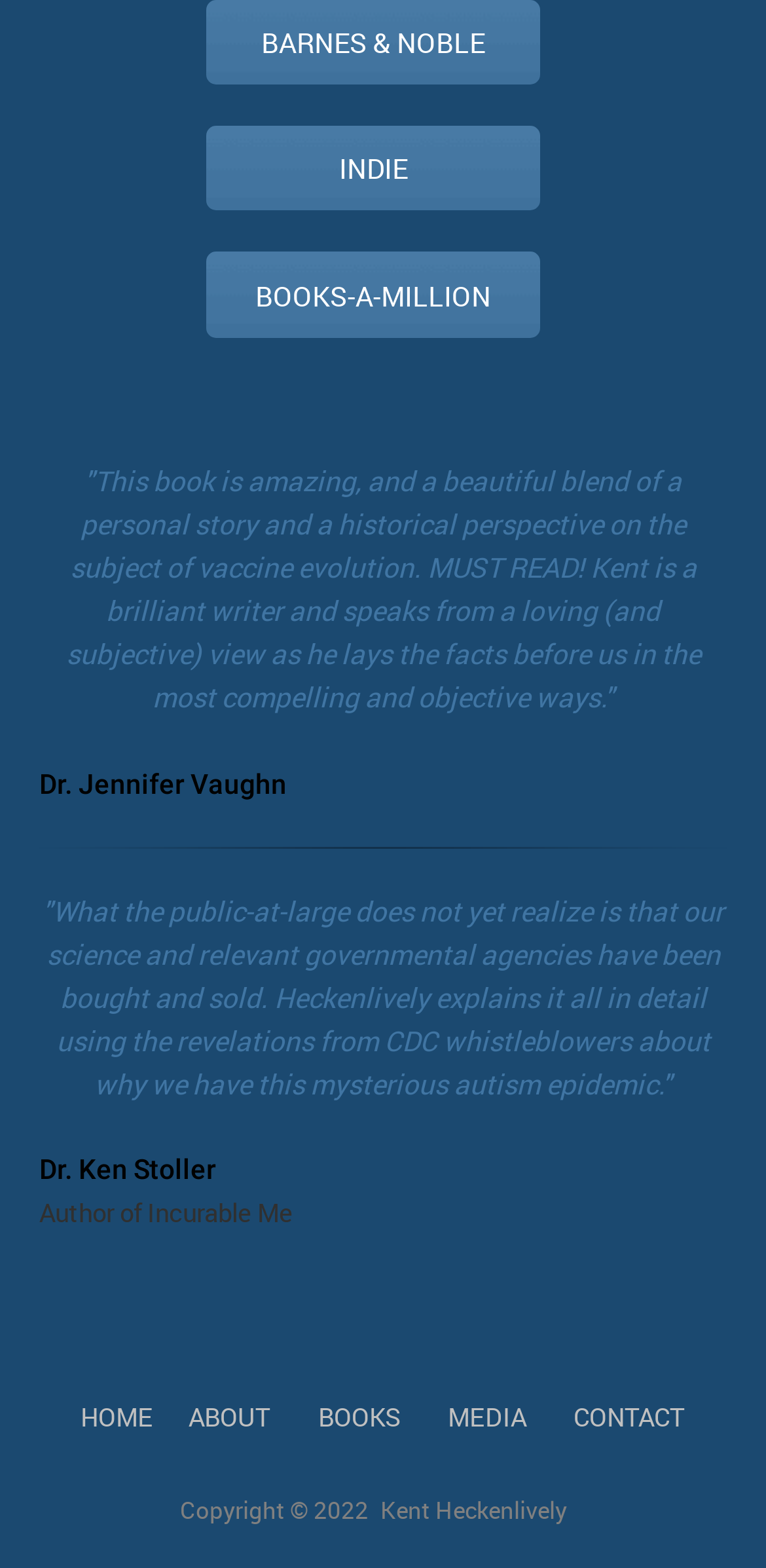Provide the bounding box coordinates of the HTML element described as: "ABOUT". The bounding box coordinates should be four float numbers between 0 and 1, i.e., [left, top, right, bottom].

[0.246, 0.892, 0.354, 0.914]